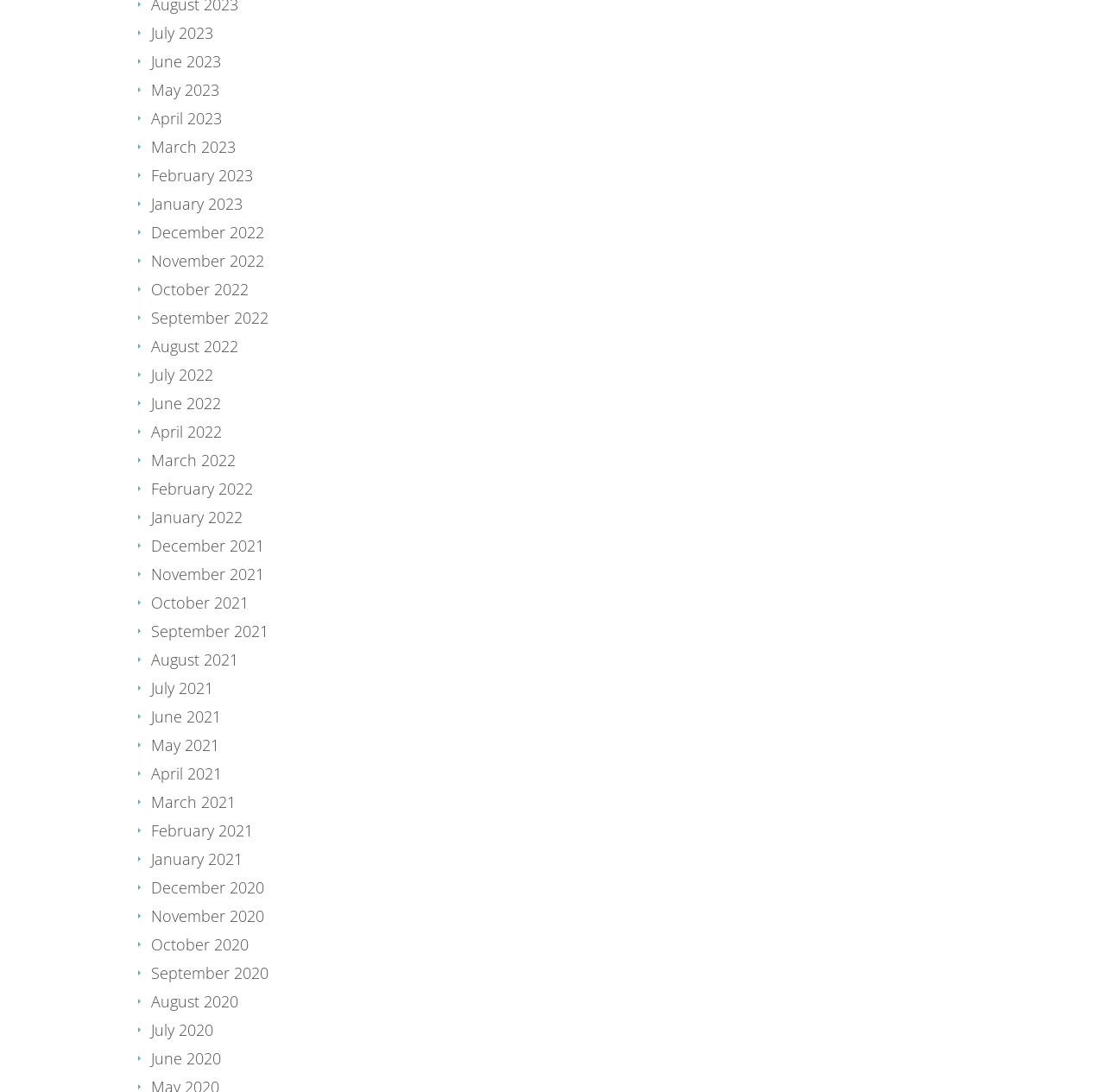How many links are there in total?
Give a one-word or short-phrase answer derived from the screenshot.

31